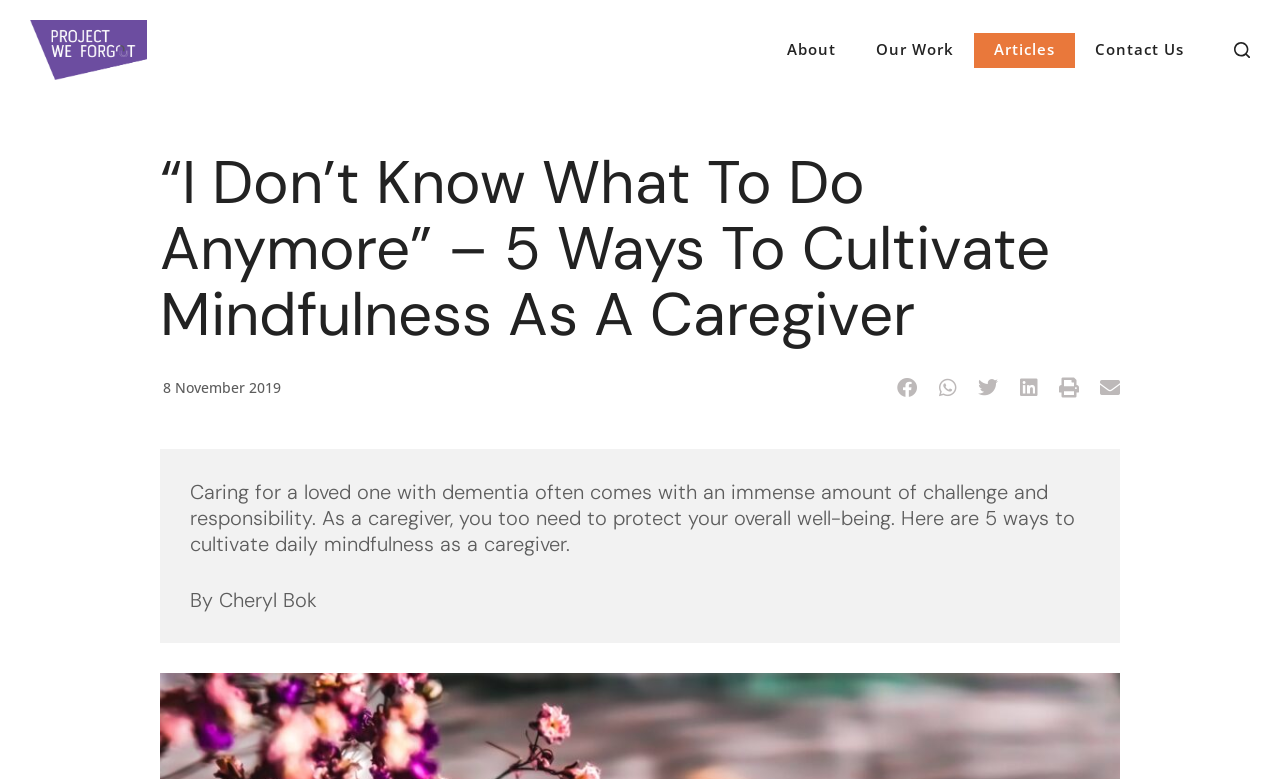Locate the bounding box coordinates of the element that should be clicked to execute the following instruction: "Click on the 'About' menu item".

[0.599, 0.042, 0.669, 0.087]